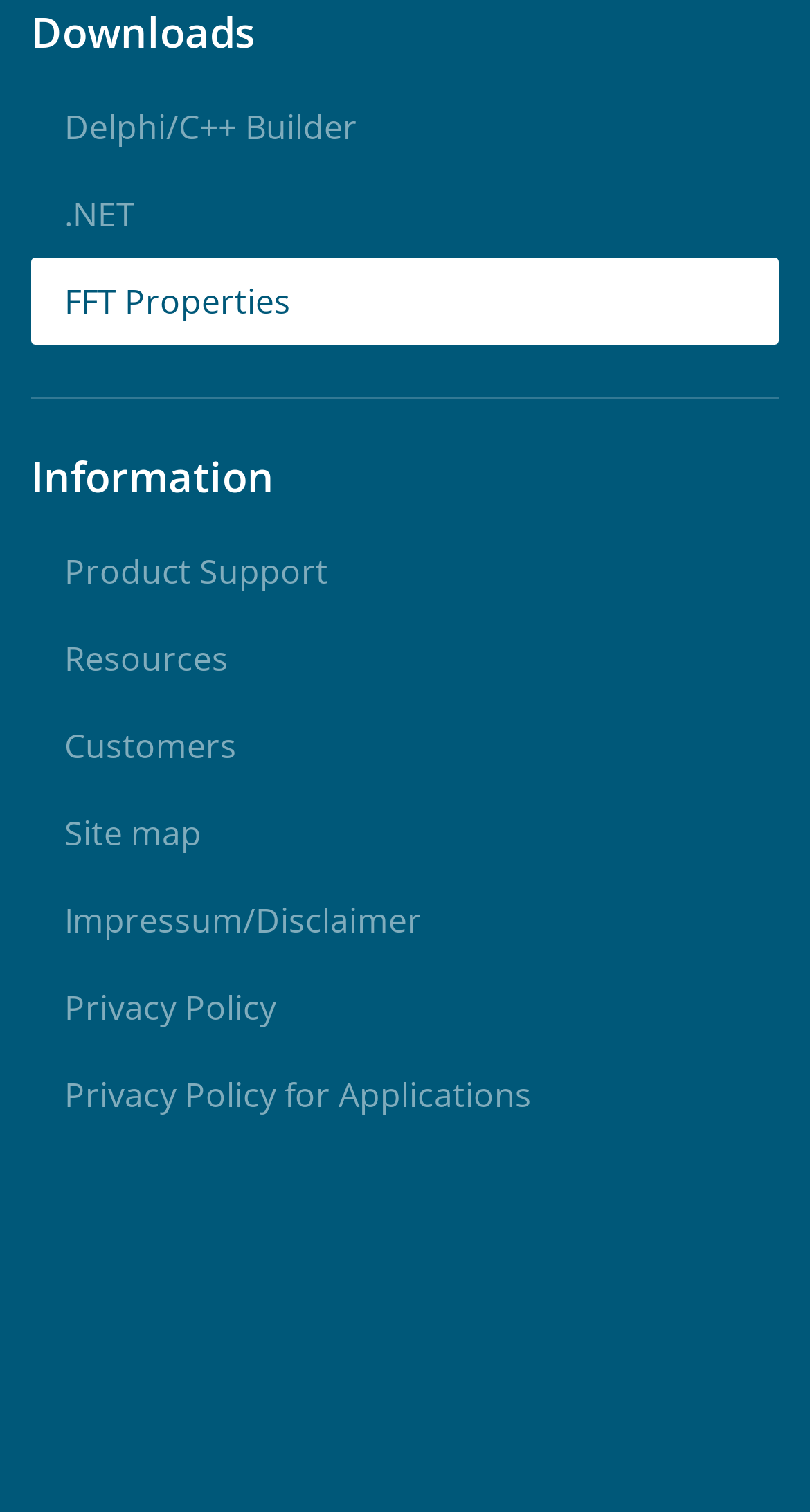Please identify the bounding box coordinates of the region to click in order to complete the task: "Check Privacy Policy". The coordinates must be four float numbers between 0 and 1, specified as [left, top, right, bottom].

[0.038, 0.638, 0.962, 0.696]